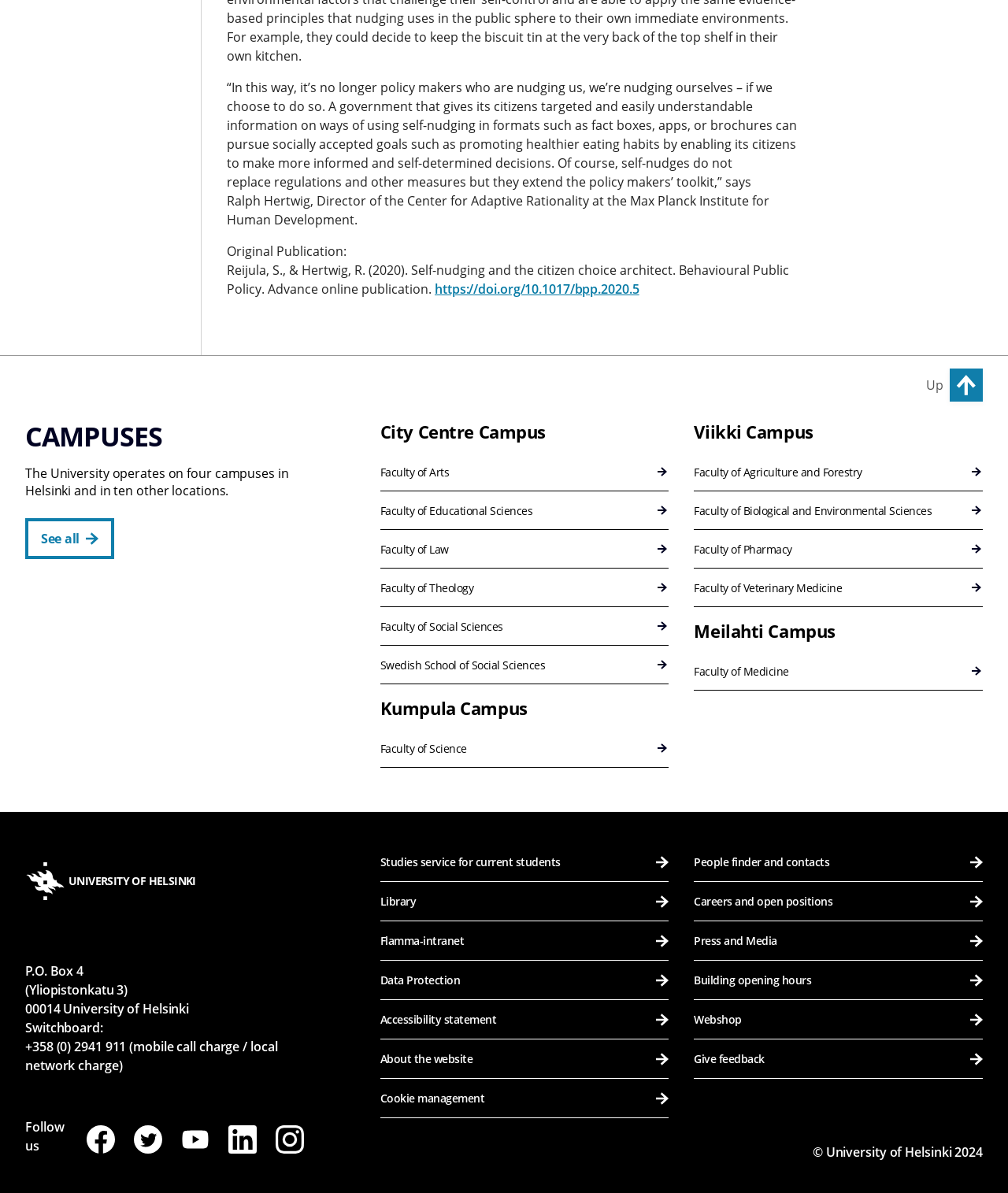What is the name of the university?
Please ensure your answer is as detailed and informative as possible.

I found the answer by looking at the link 'UNIVERSITY OF HELSINKI' at the bottom of the webpage, which suggests that the university's name is University of Helsinki.